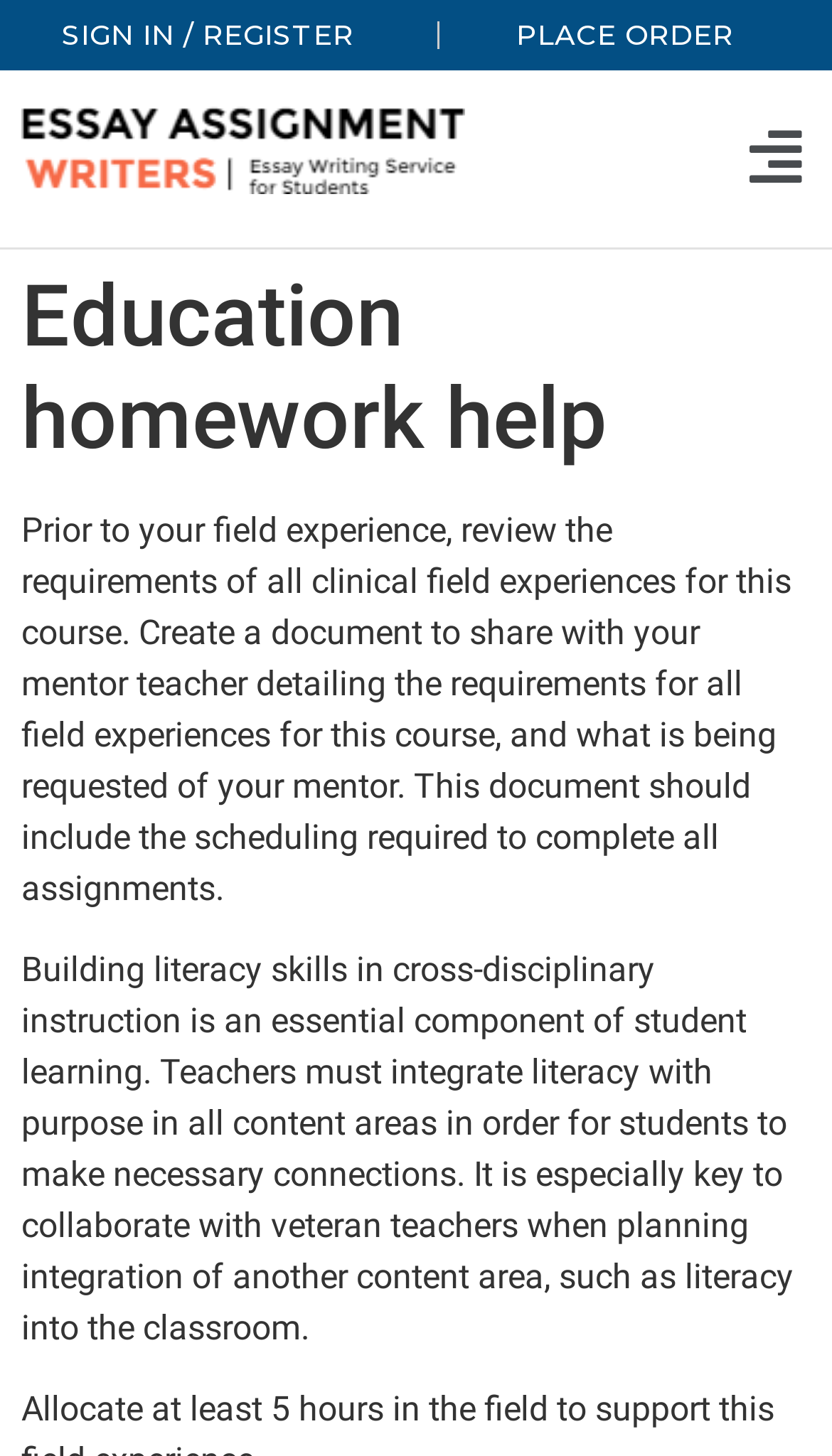Can you give a detailed response to the following question using the information from the image? What type of document is being created?

The webpage mentions creating a document to share with a mentor teacher, detailing the requirements for all field experiences for a course, which implies that the document being created is related to field experience.